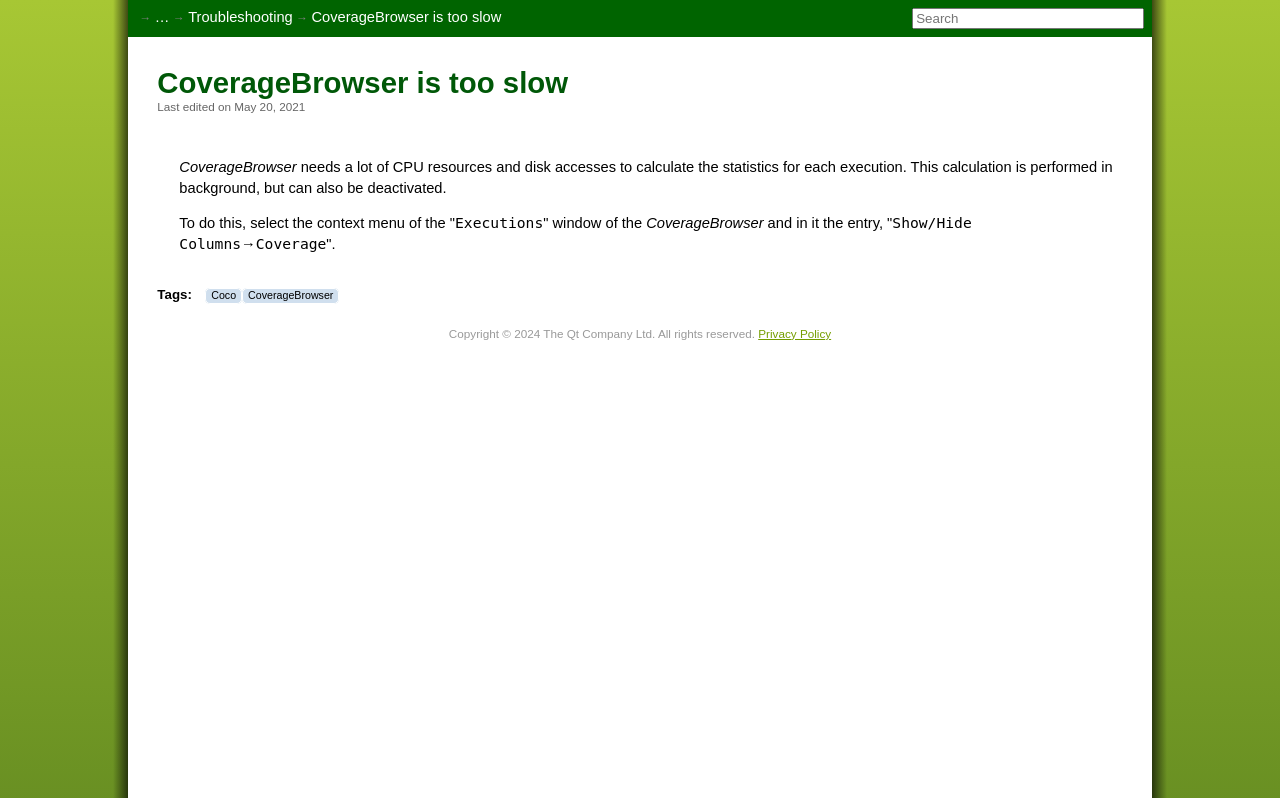What is CoverageBrowser used for?
Using the image, answer in one word or phrase.

Calculating statistics